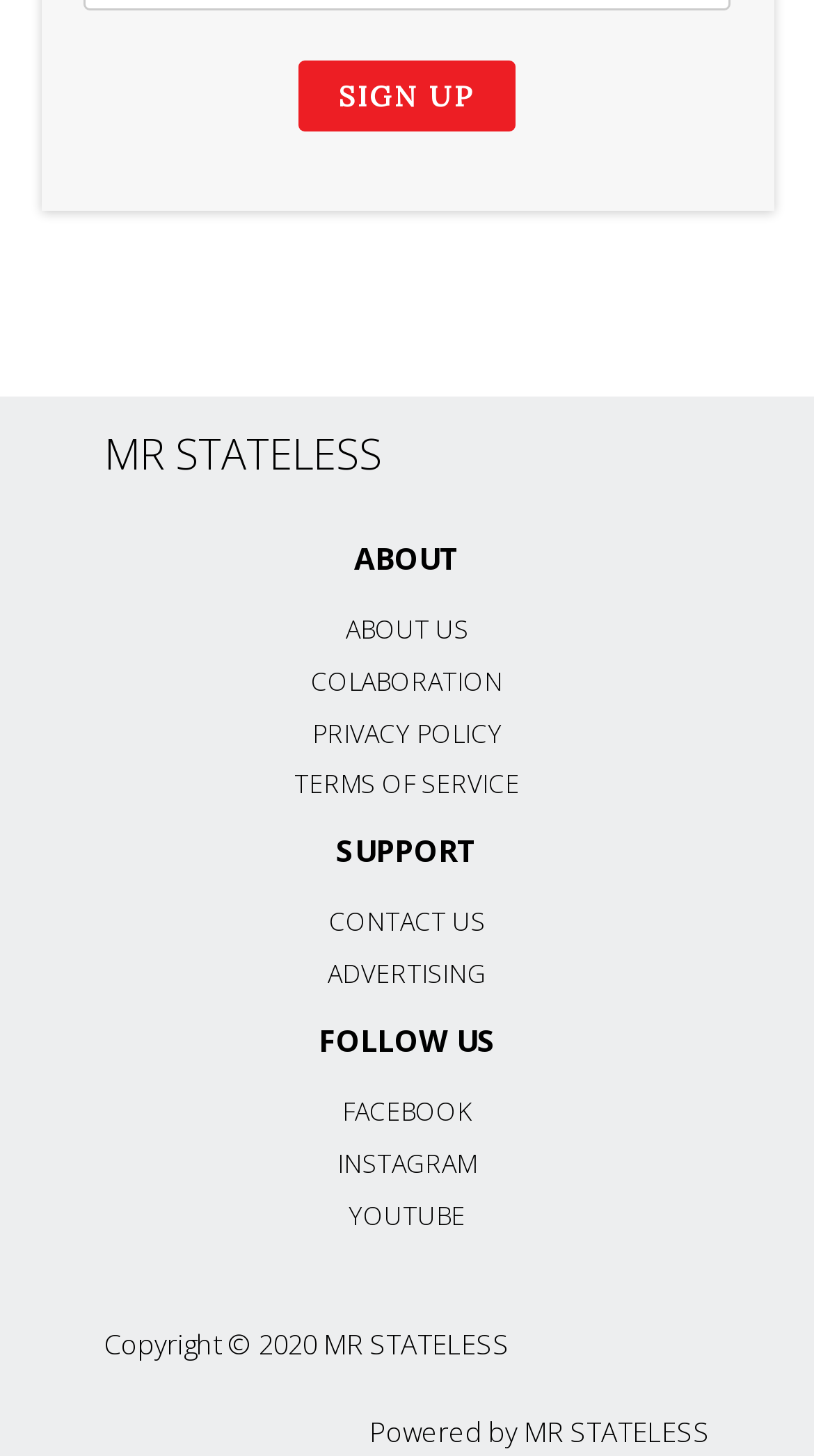How many links are available under the 'SUPPORT' heading?
Provide a one-word or short-phrase answer based on the image.

2